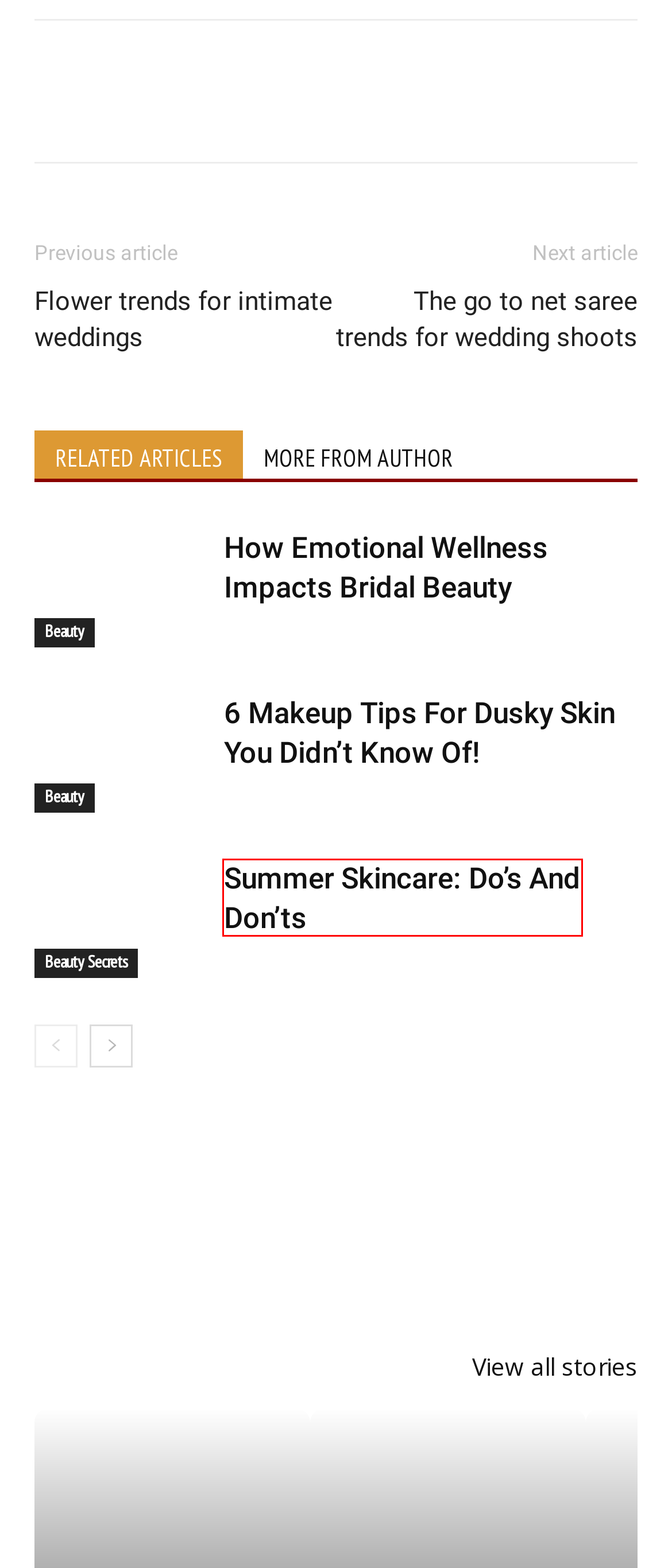Examine the screenshot of a webpage with a red bounding box around a UI element. Select the most accurate webpage description that corresponds to the new page after clicking the highlighted element. Here are the choices:
A. Flower Trends For Intimate Weddings - Wedding Affair
B. The Go To Net Saree Trends For Wedding Shoots - Wedding Affair
C. 8 Traditional Banarasi Sarees Draped In An Elegant Look - Wedding Affair
D. How Emotional Wellness Impacts Bridal Beauty - Wedding Affair
E. Summer Skincare: Do’s And Don’ts- Wedding Affair
F. Wedding Ideas & Advice - Wedding Affair
G. 6 Makeup Tips For Dusky Skin - Wedding Affair
H. Discover The Best Skincare Products | Wedding Beauty Secrets

E